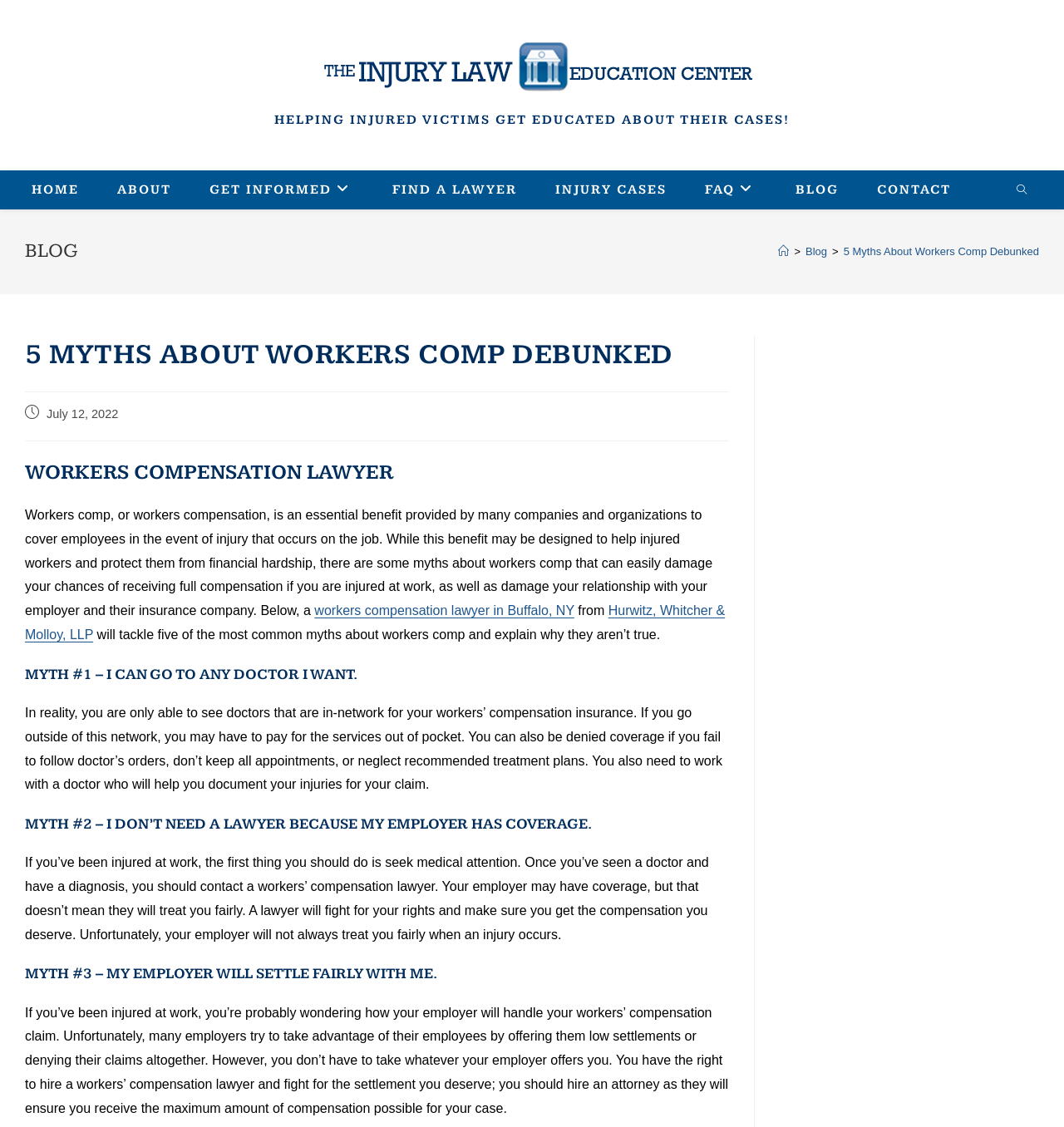Predict the bounding box coordinates for the UI element described as: "Hurwitz, Whitcher & Molloy, LLP". The coordinates should be four float numbers between 0 and 1, presented as [left, top, right, bottom].

[0.023, 0.535, 0.681, 0.569]